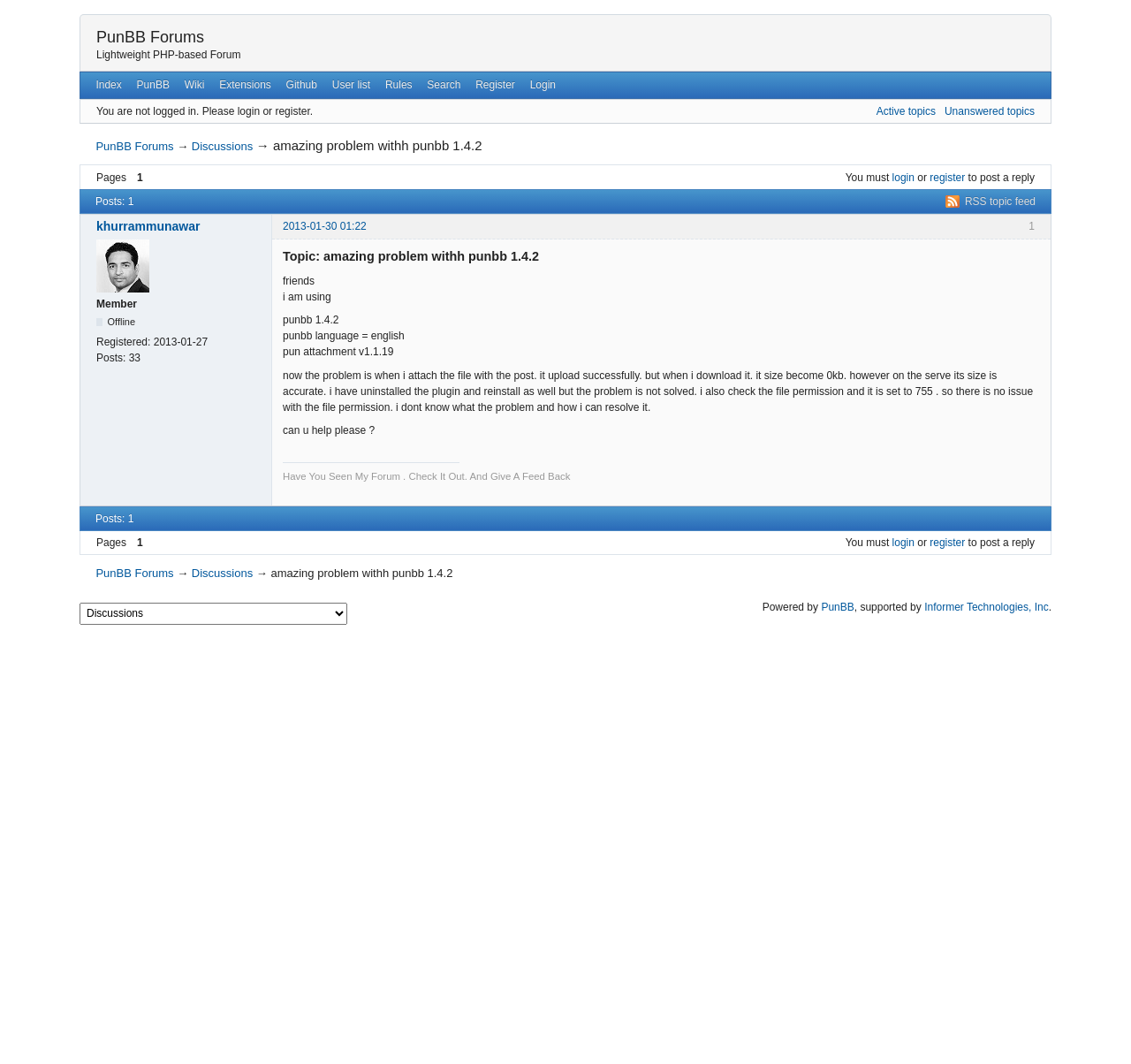What is the name of the forum?
Your answer should be a single word or phrase derived from the screenshot.

PunBB Forums